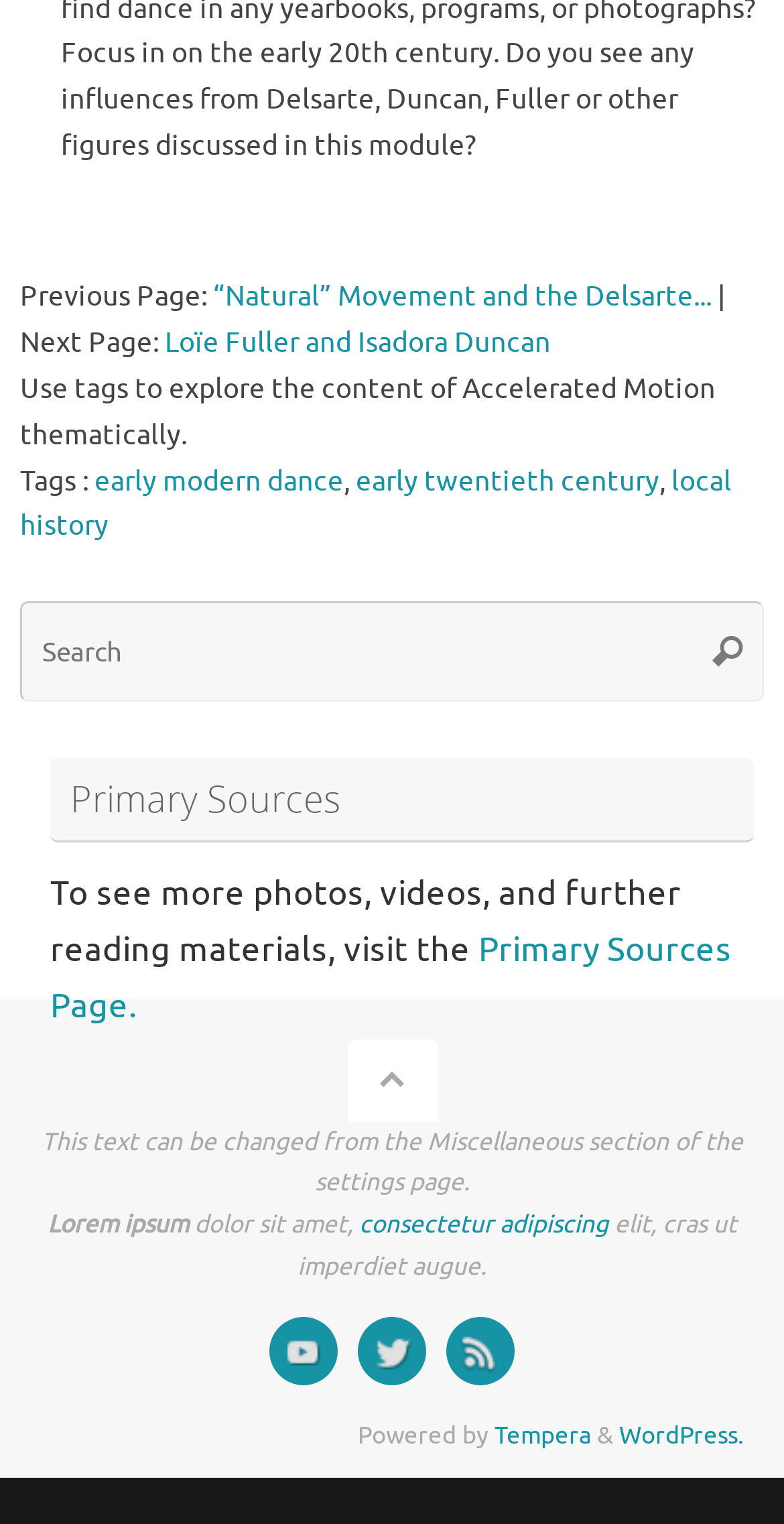Provide a one-word or one-phrase answer to the question:
What is the text above the search box?

Use tags to explore the content of Accelerated Motion thematically.